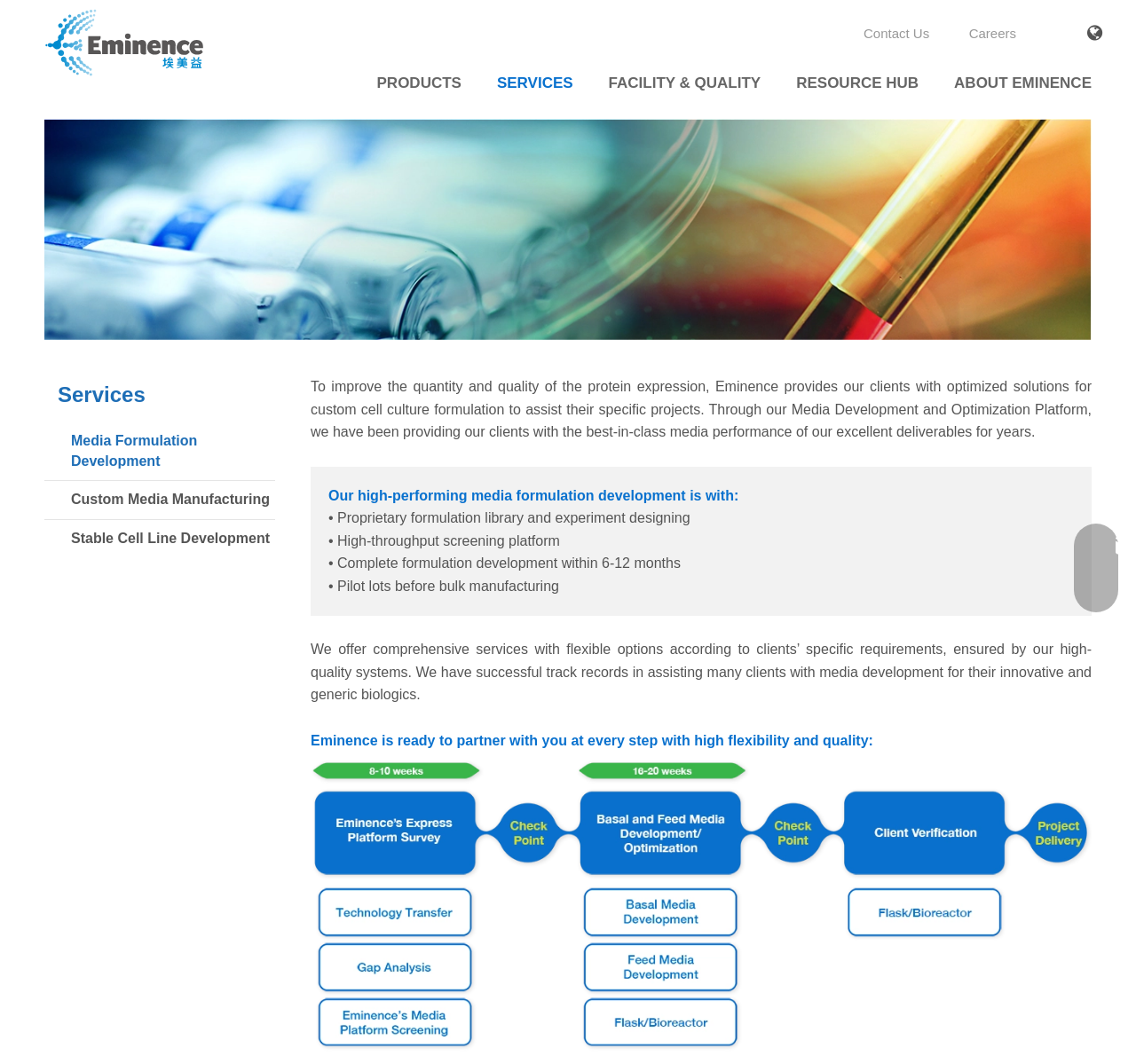How long does Eminence's media formulation development take?
With the help of the image, please provide a detailed response to the question.

Eminence's media formulation development takes 6-12 months, as mentioned in the text 'Complete formulation development within 6-12 months'.